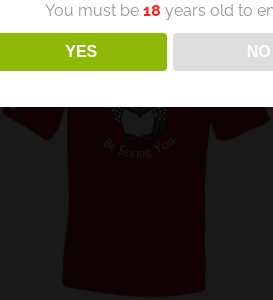Give a thorough description of the image, including any visible elements and their relationships.

The image showcases a vibrant red t-shirt featuring a playful graphic design. The shirt prominently displays an illustration of an owl, accompanied by the text "Be Seeing You," which adds a whimsical touch to the design. Positioned above the t-shirt are buttons labeled "YES" and "NO," part of an age verification prompt indicating that viewers must be at least 18 years old to proceed. This setup is typically employed to ensure that age-restricted merchandise, such as this t-shirt, is only accessible to eligible consumers.